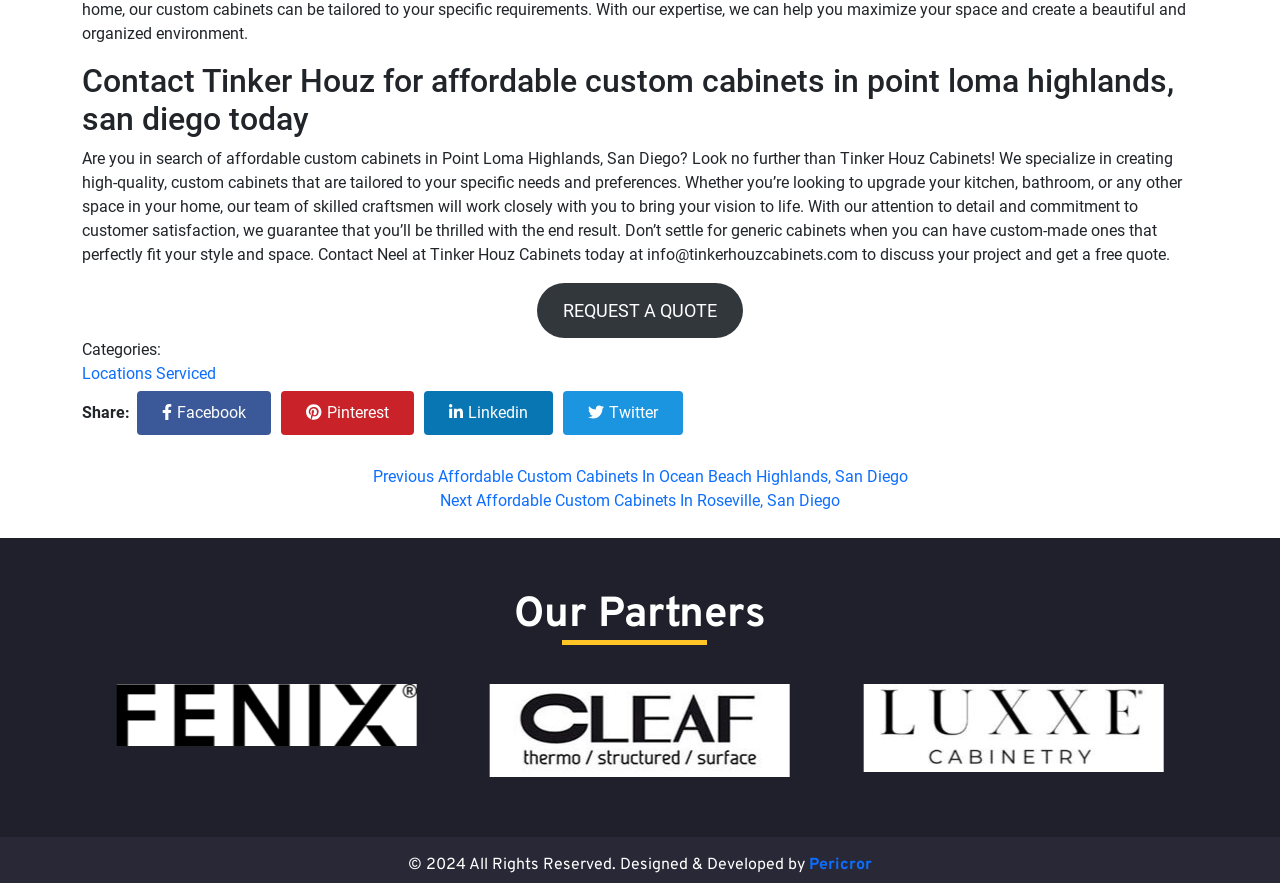Identify the bounding box coordinates of the clickable region required to complete the instruction: "Request a quote". The coordinates should be given as four float numbers within the range of 0 and 1, i.e., [left, top, right, bottom].

[0.42, 0.32, 0.58, 0.383]